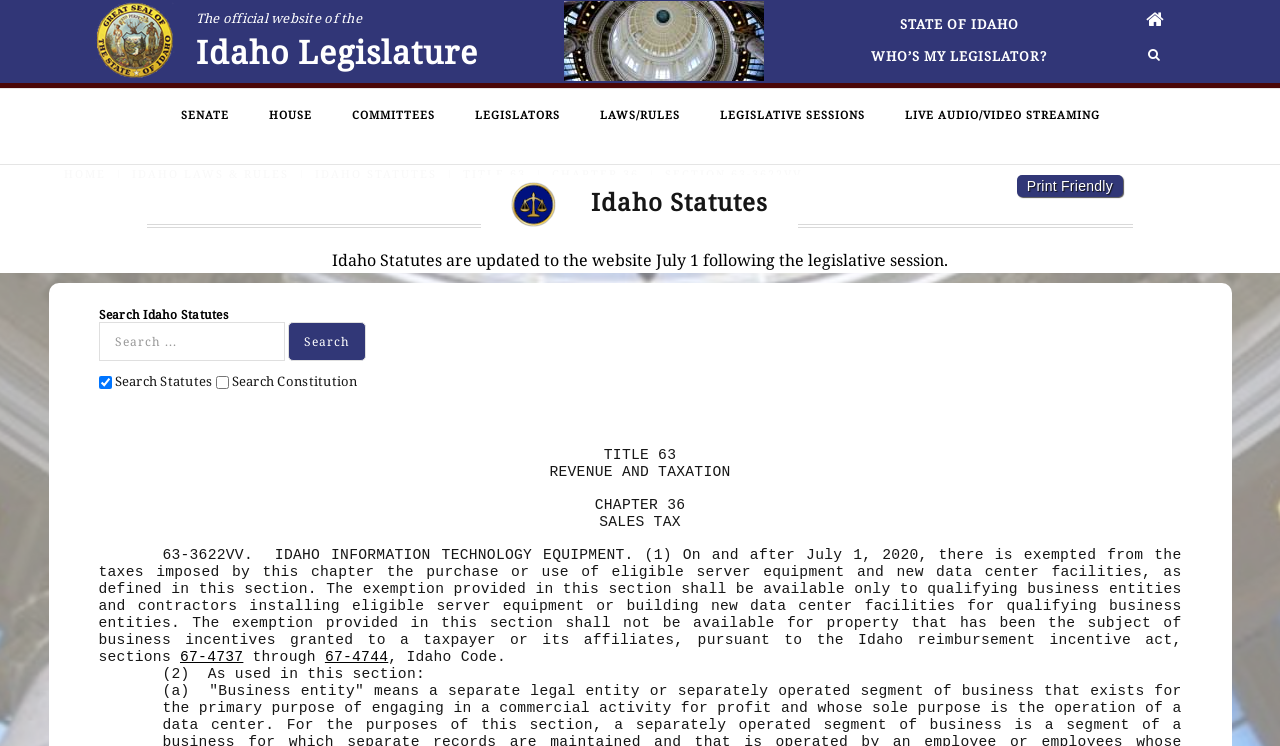Refer to the image and provide a thorough answer to this question:
What is the search box placeholder text?

I determined the search box placeholder text by looking at the searchbox element with the text 'Search...' at coordinates [0.077, 0.431, 0.222, 0.484].